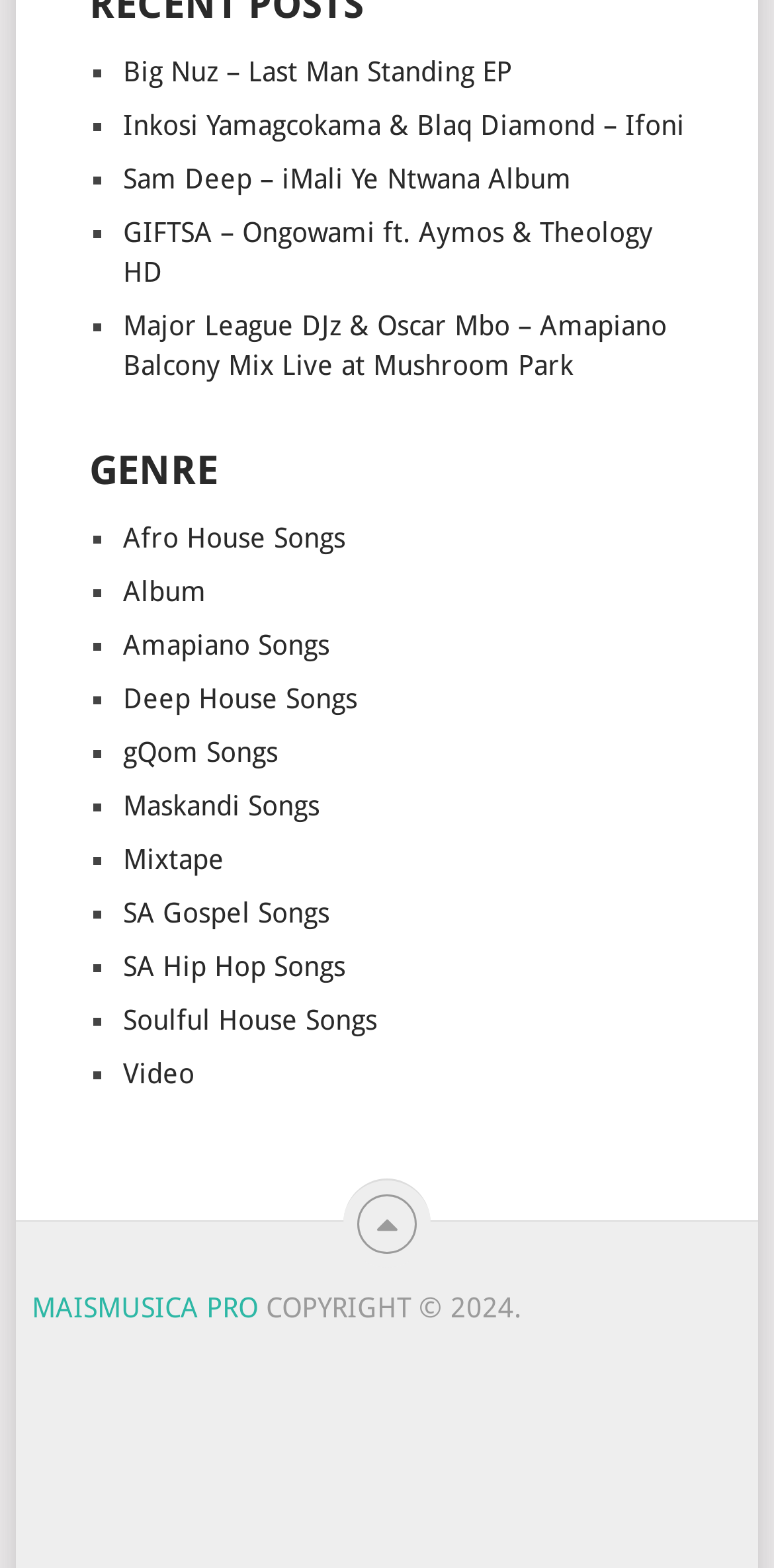Indicate the bounding box coordinates of the clickable region to achieve the following instruction: "Select Afro House Songs."

[0.159, 0.333, 0.446, 0.353]